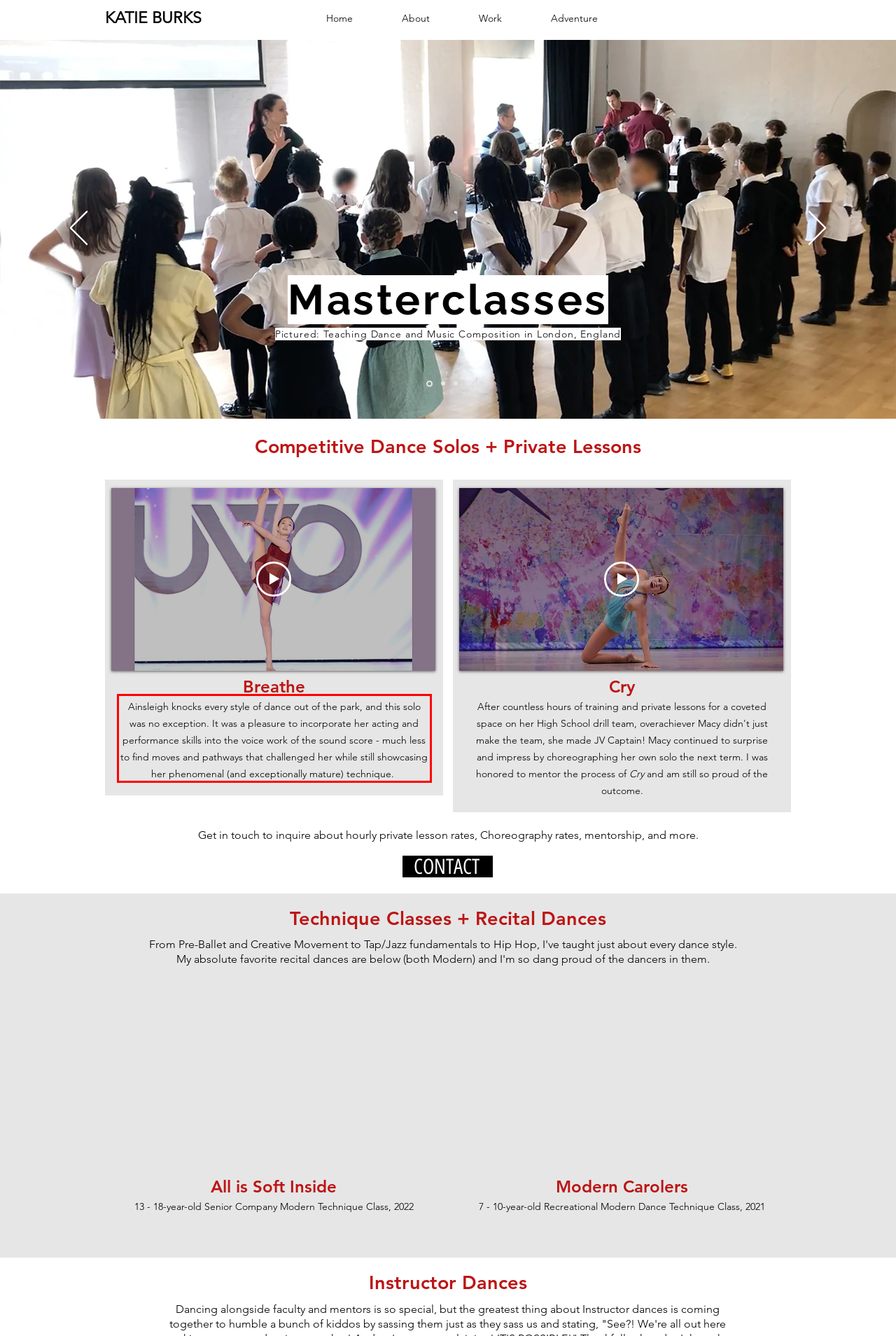Given a screenshot of a webpage containing a red rectangle bounding box, extract and provide the text content found within the red bounding box.

Ainsleigh knocks every style of dance out of the park, and this solo was no exception. It was a pleasure to incorporate her acting and performance skills into the voice work of the sound score - much less to find moves and pathways that challenged her while still showcasing her phenomenal (and exceptionally mature) technique.